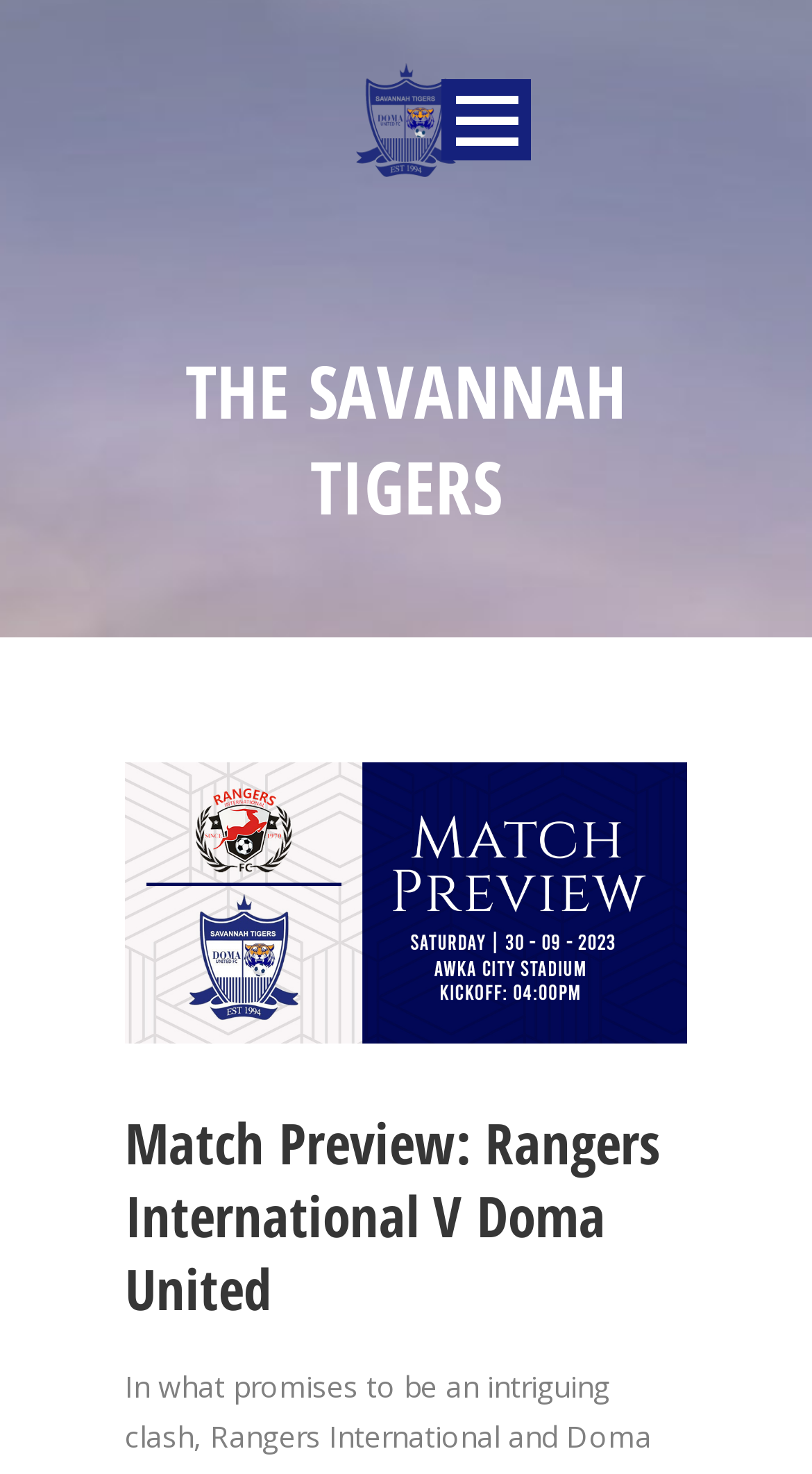Locate the heading on the webpage and return its text.

Match Preview: Rangers International V Doma United